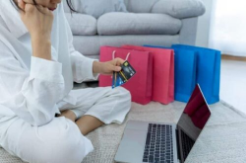Please reply to the following question using a single word or phrase: 
What is displayed on the laptop screen?

shopping interface